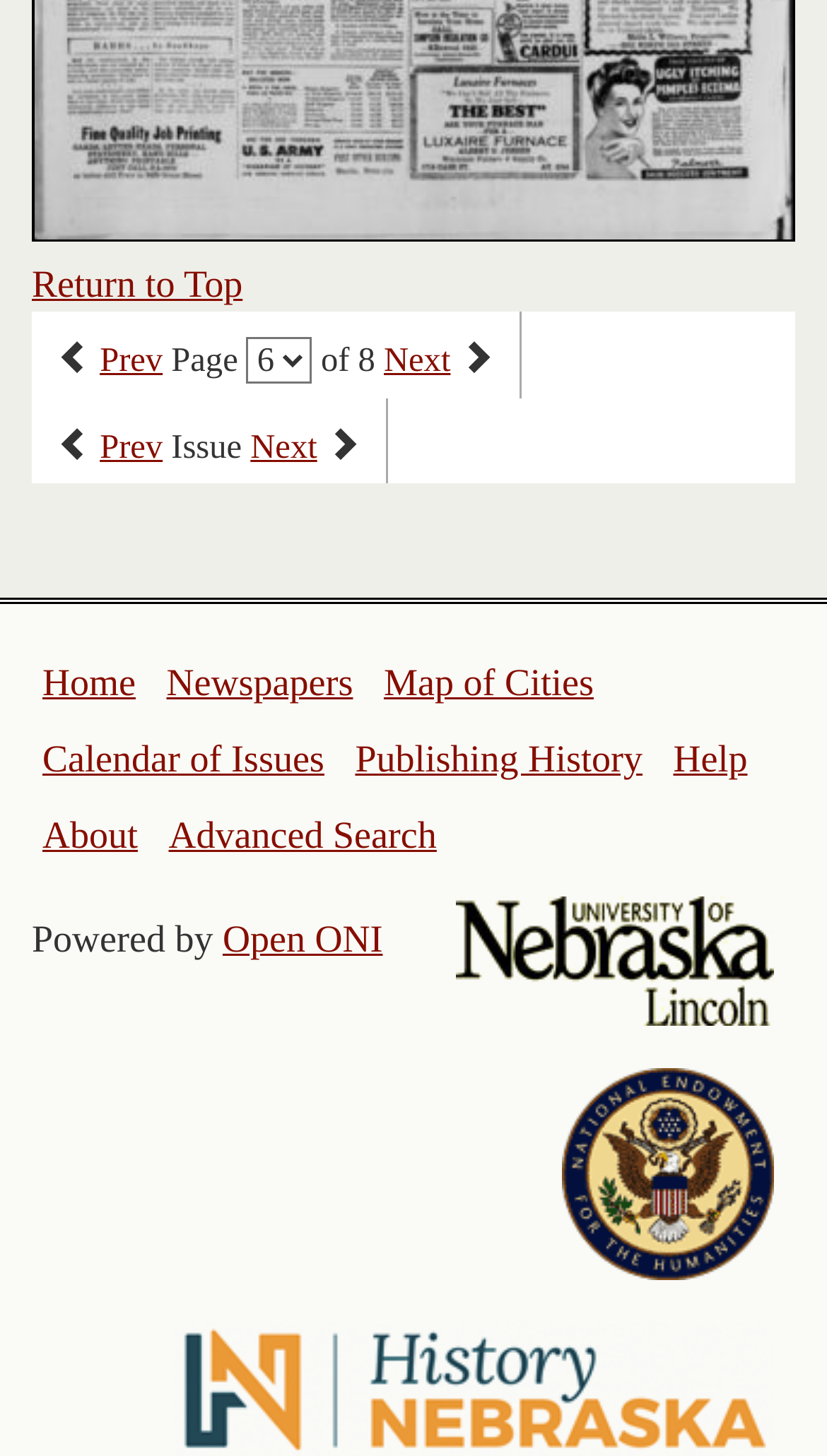Please identify the bounding box coordinates of the element's region that should be clicked to execute the following instruction: "visit the home page". The bounding box coordinates must be four float numbers between 0 and 1, i.e., [left, top, right, bottom].

[0.051, 0.455, 0.164, 0.484]